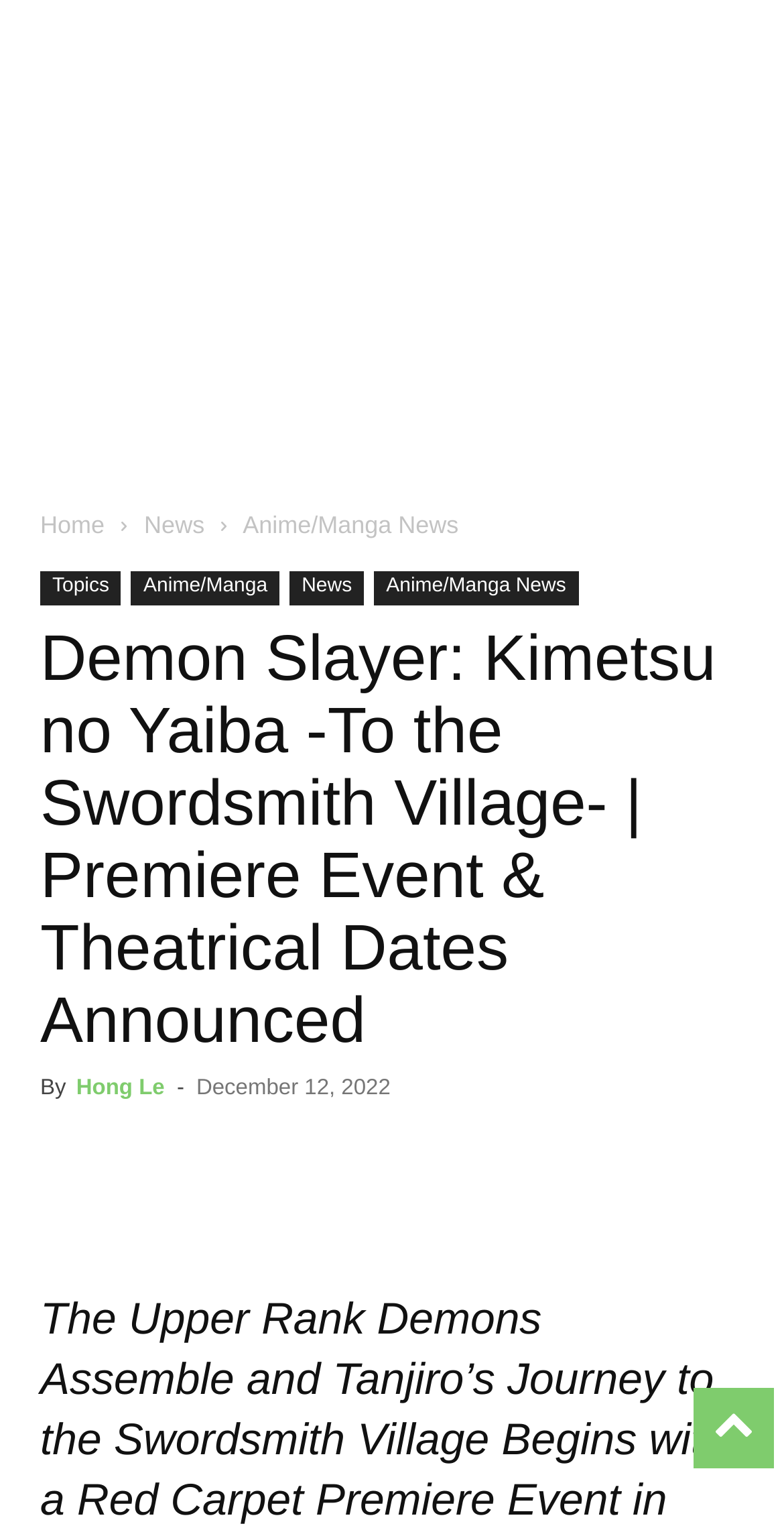From the element description: "Hong Le", extract the bounding box coordinates of the UI element. The coordinates should be expressed as four float numbers between 0 and 1, in the order [left, top, right, bottom].

[0.097, 0.704, 0.21, 0.72]